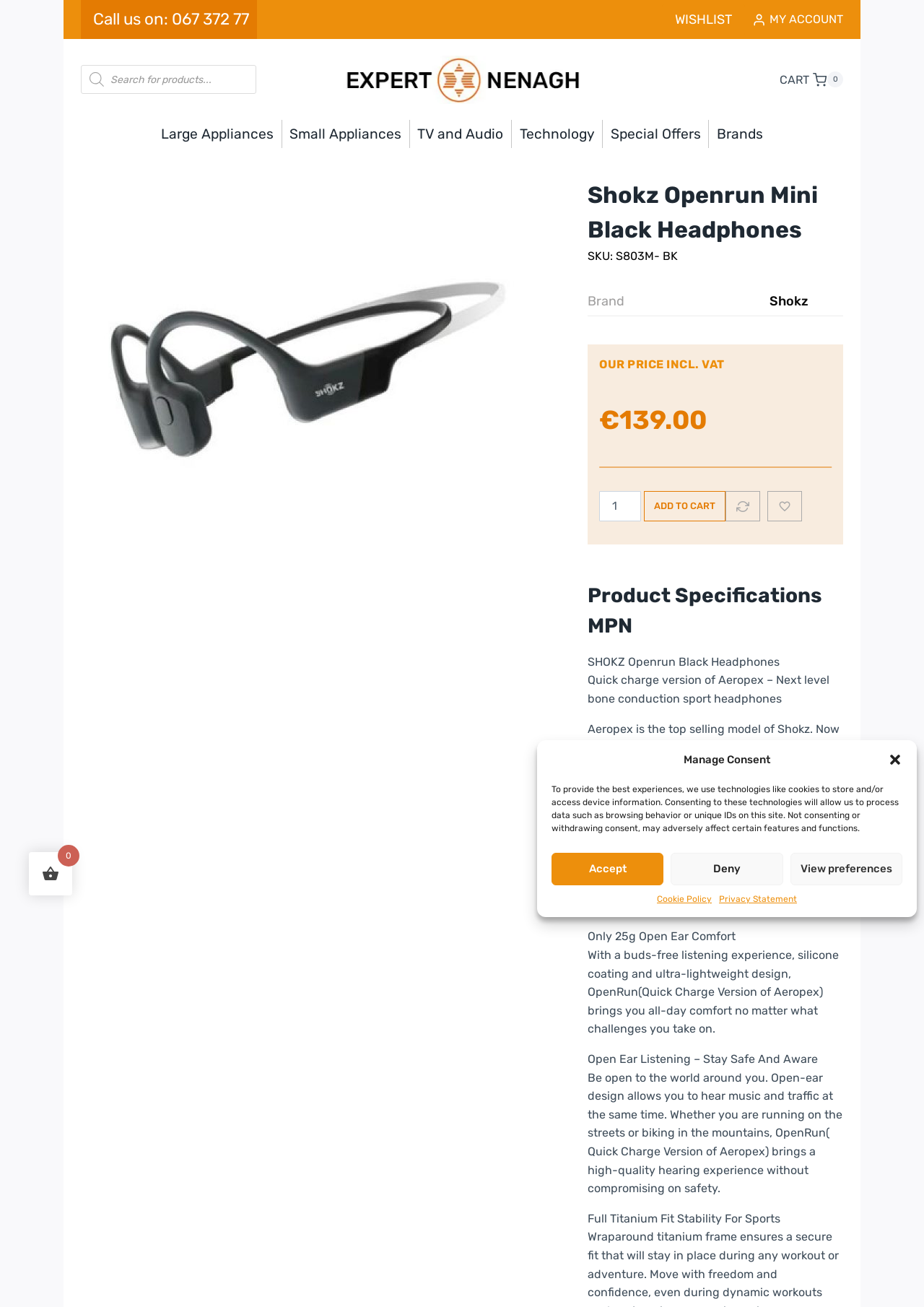Kindly determine the bounding box coordinates for the clickable area to achieve the given instruction: "View wishlist".

[0.716, 0.003, 0.806, 0.027]